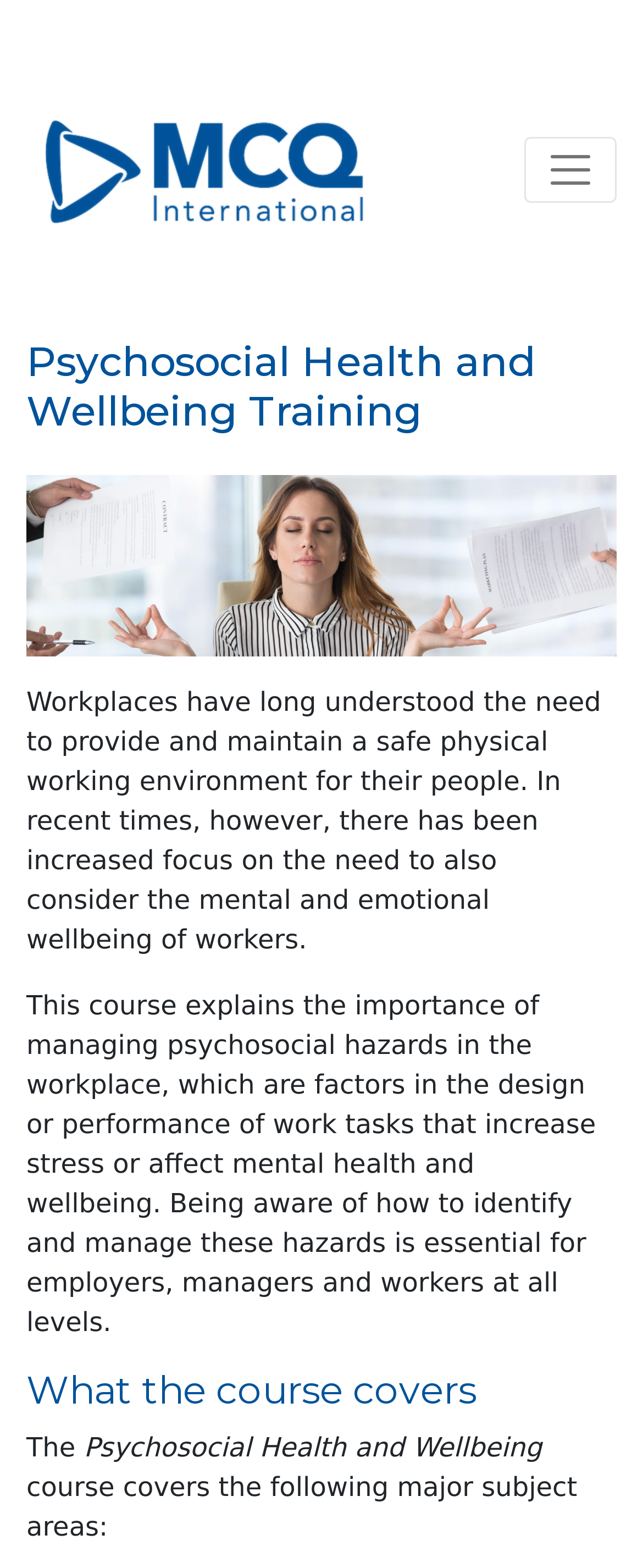What is the next major subject area mentioned on the webpage?
Please answer the question with a detailed response using the information from the screenshot.

I determined the answer by reading the static text elements on the webpage, which mention that the course covers the following major subject areas, and the next one mentioned is 'Psychosocial Health and Wellbeing'.